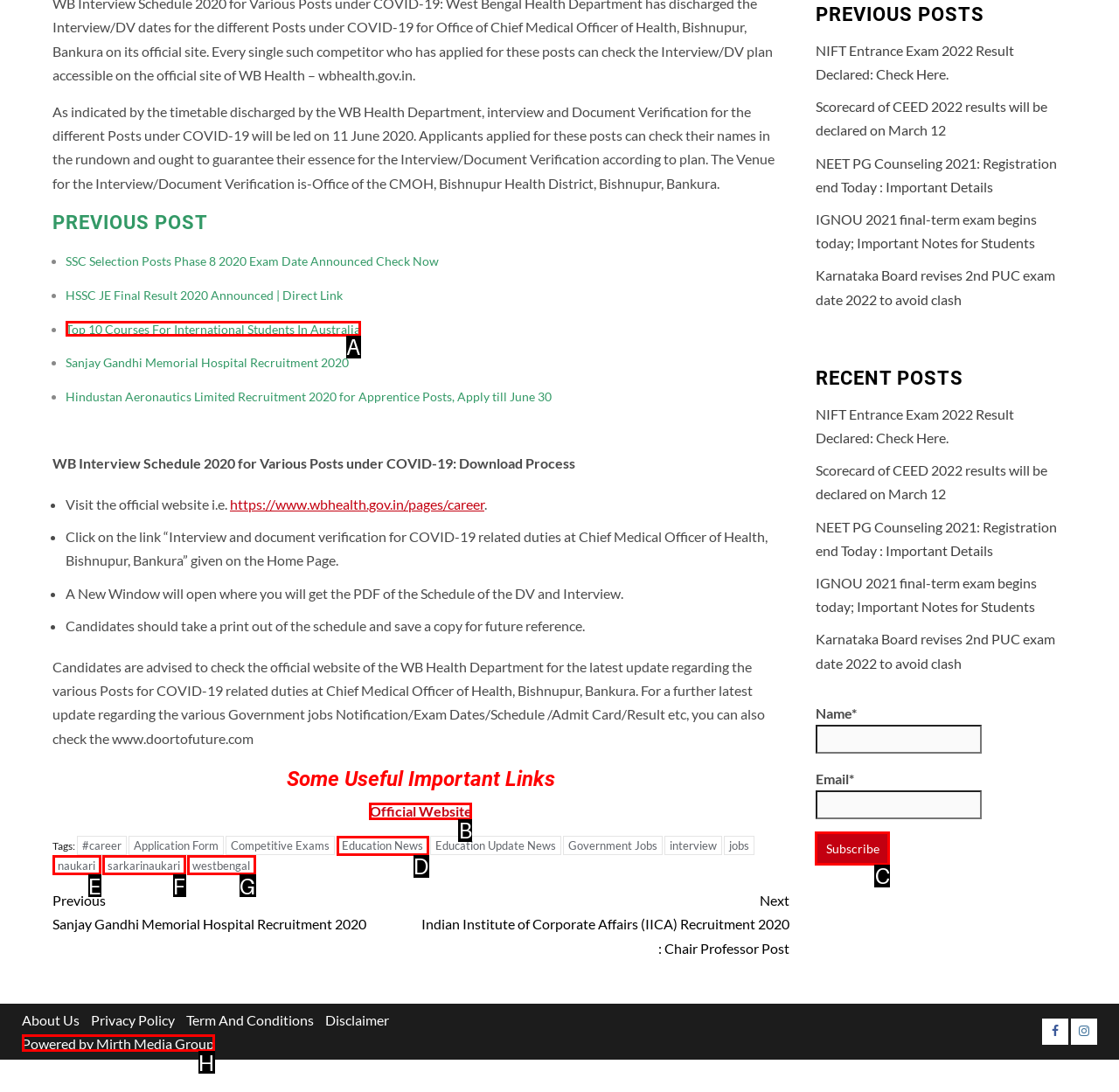Determine which HTML element fits the description: cocaine.wiki. Answer with the letter corresponding to the correct choice.

None